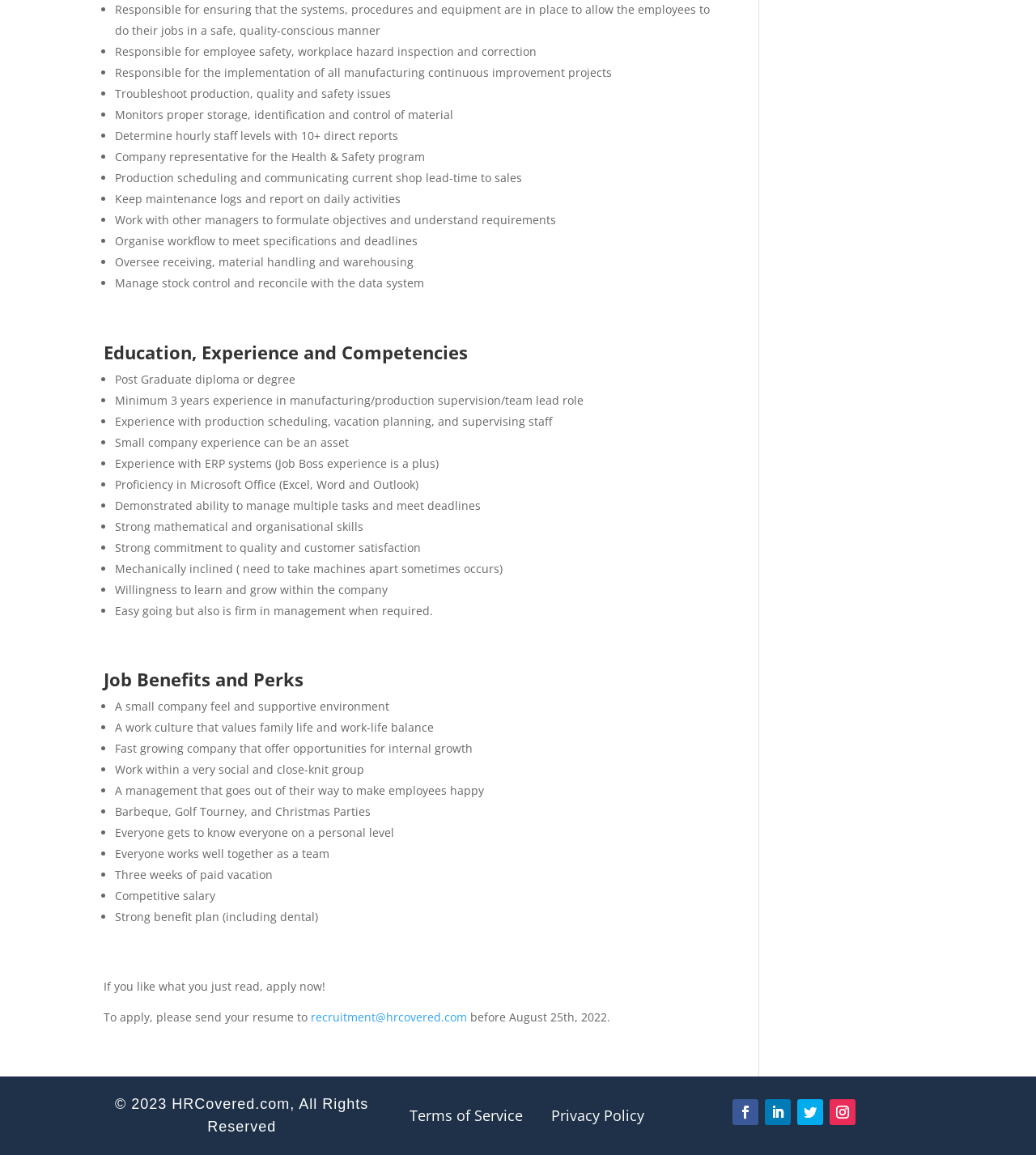How many direct reports does the Production Supervisor have?
Using the details from the image, give an elaborate explanation to answer the question.

The webpage states that the Production Supervisor is responsible for determining hourly staff levels with 10+ direct reports, indicating that the supervisor has at least 10 direct reports.